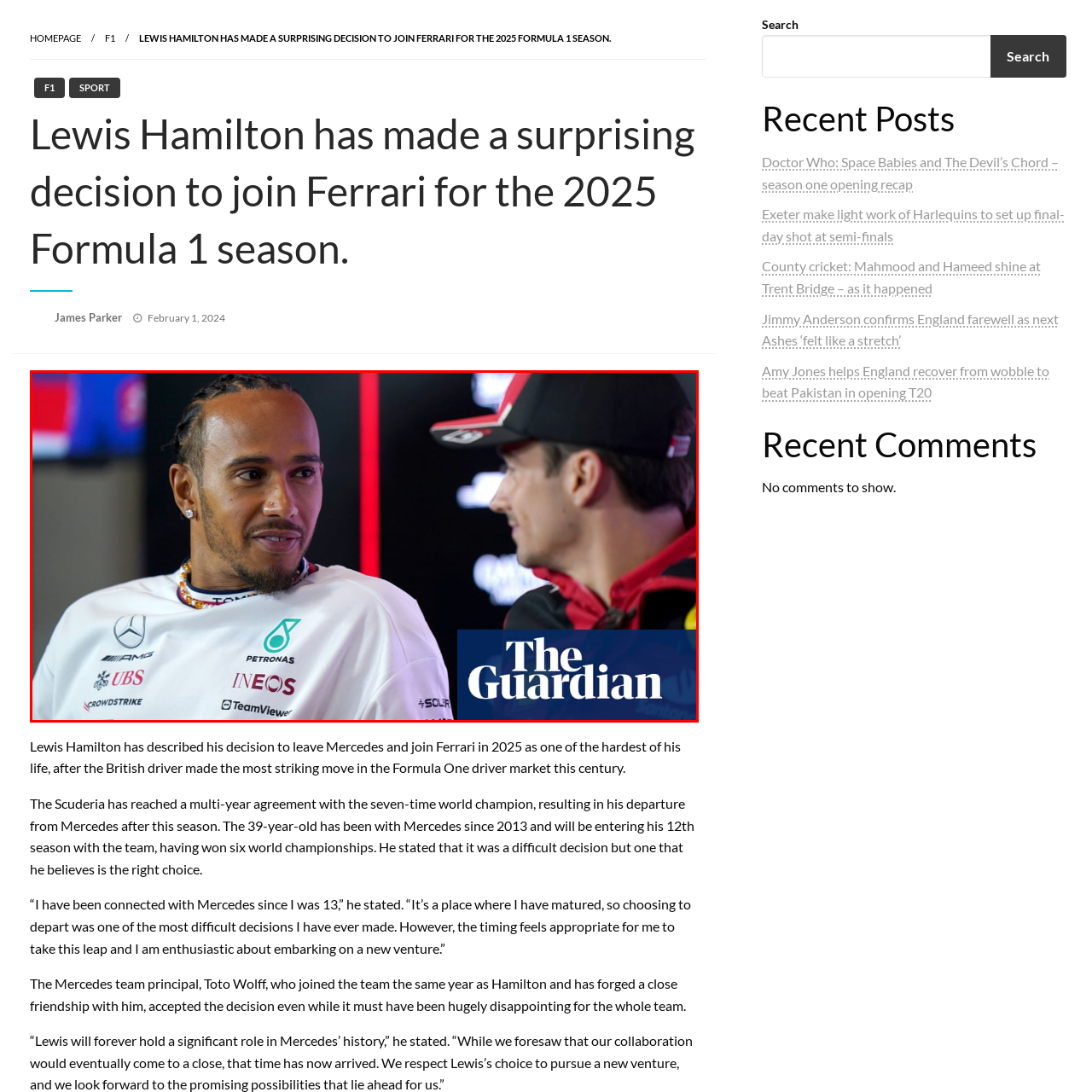Where is the interaction taking place?
Focus on the image highlighted by the red bounding box and give a comprehensive answer using the details from the image.

The backdrop of the image suggests a press or media event, filled with team branding and vibrant lighting, which is a common setting for Formula 1 drivers to interact with the media and share their thoughts.